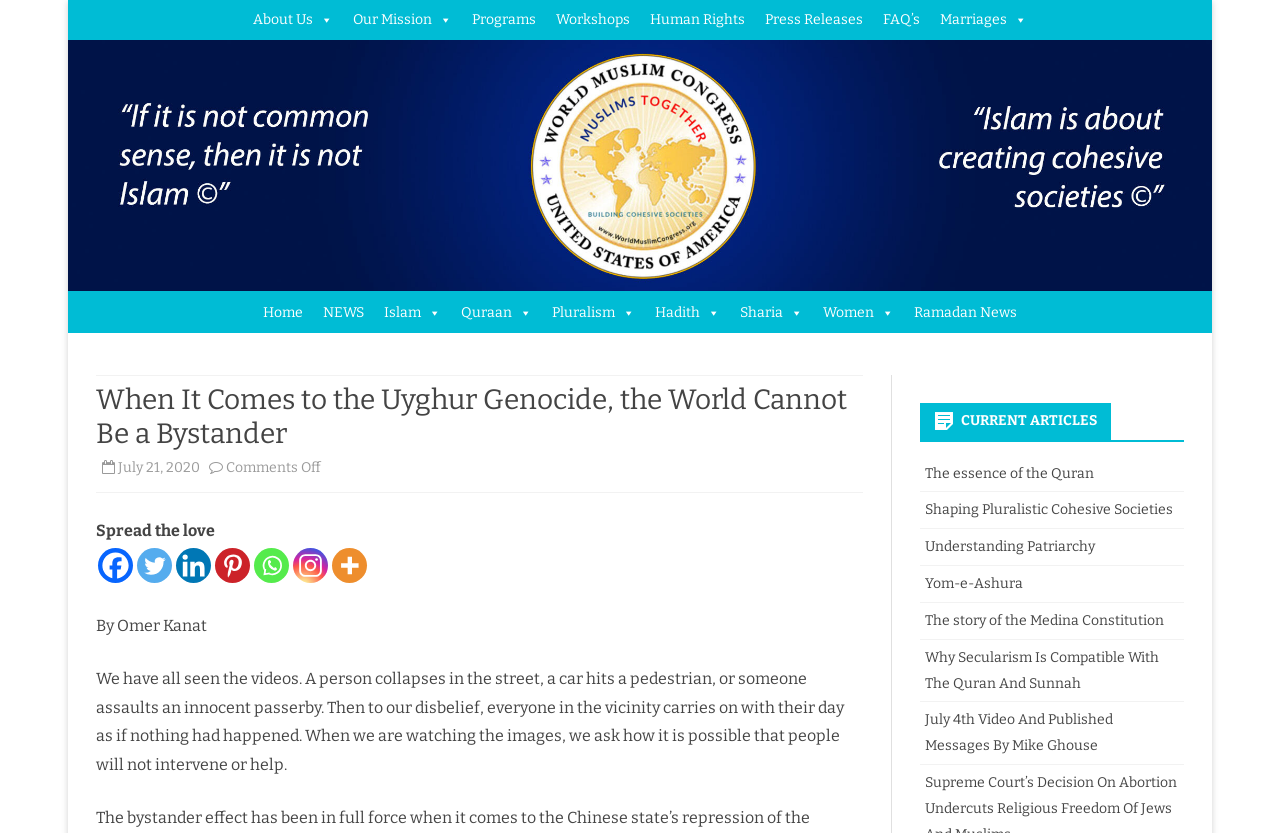Please find the bounding box coordinates of the section that needs to be clicked to achieve this instruction: "Go to NEWS".

[0.245, 0.352, 0.292, 0.4]